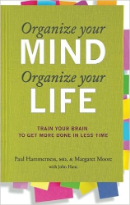Please answer the following question using a single word or phrase: 
What is the background color of the book cover?

Vibrant green